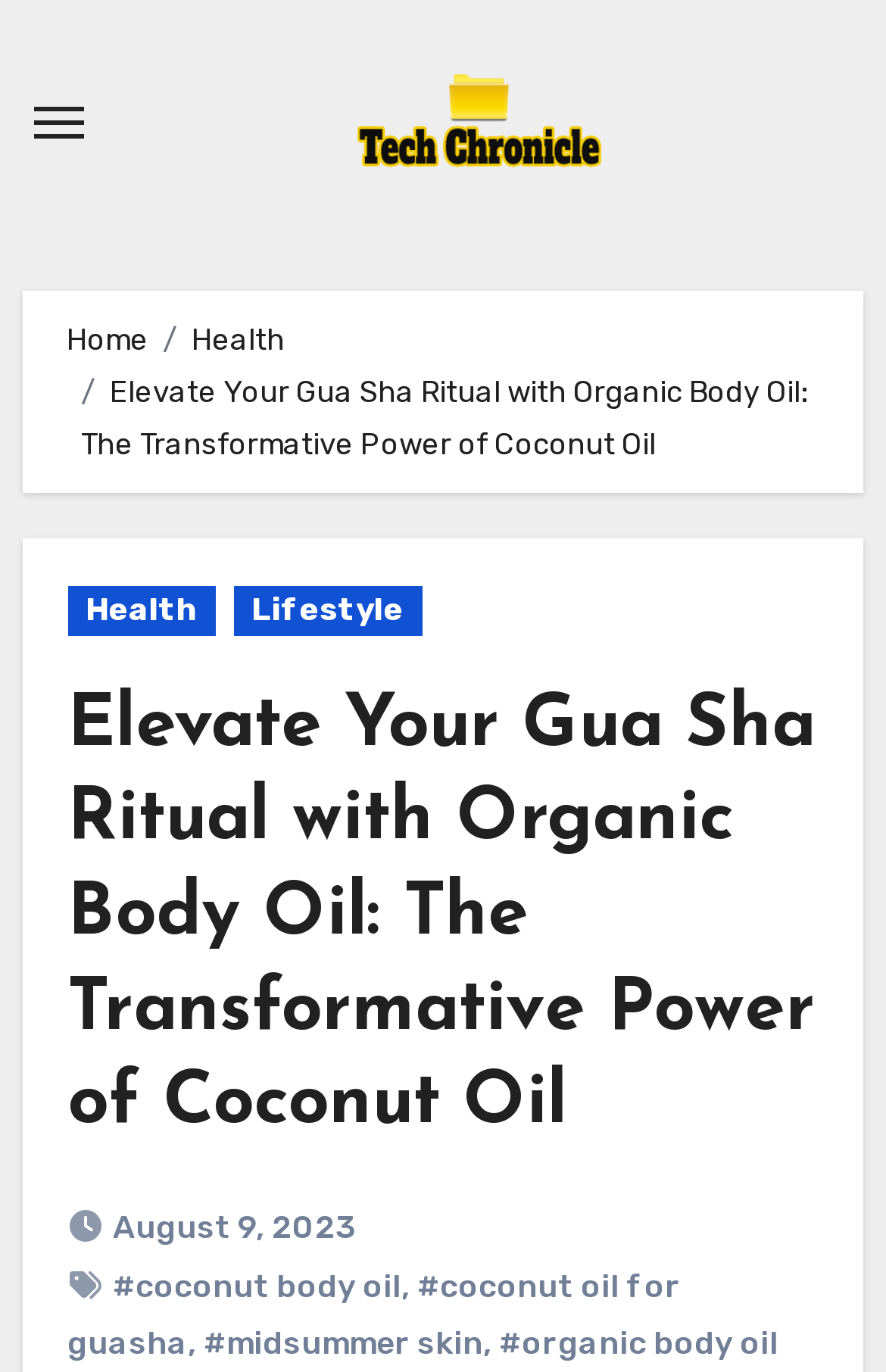Locate the bounding box of the UI element described in the following text: "#coconut oil for guasha".

[0.076, 0.923, 0.769, 0.993]